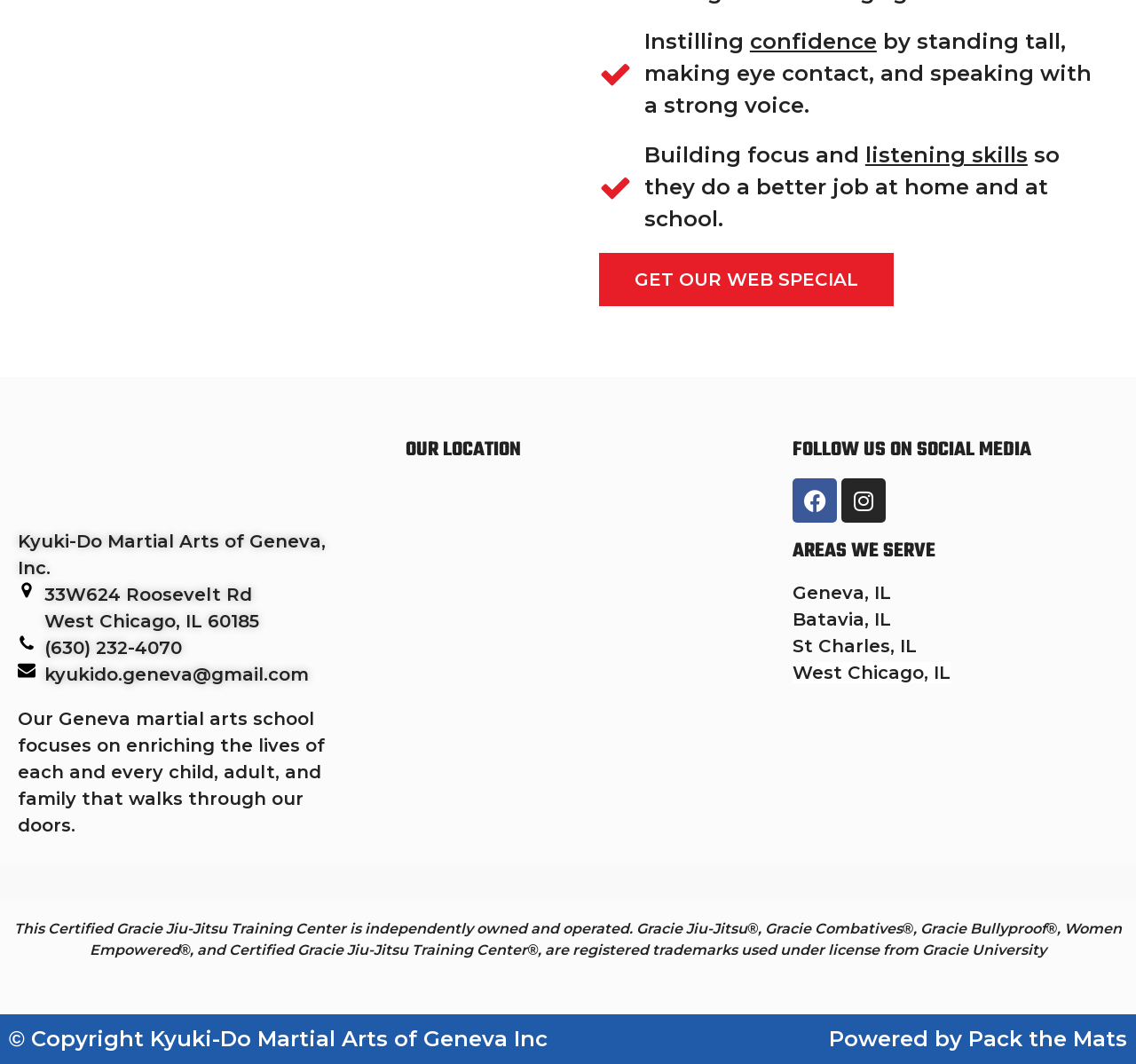Please specify the bounding box coordinates of the clickable section necessary to execute the following command: "Click the 'GET OUR WEB SPECIAL' link".

[0.527, 0.238, 0.786, 0.288]